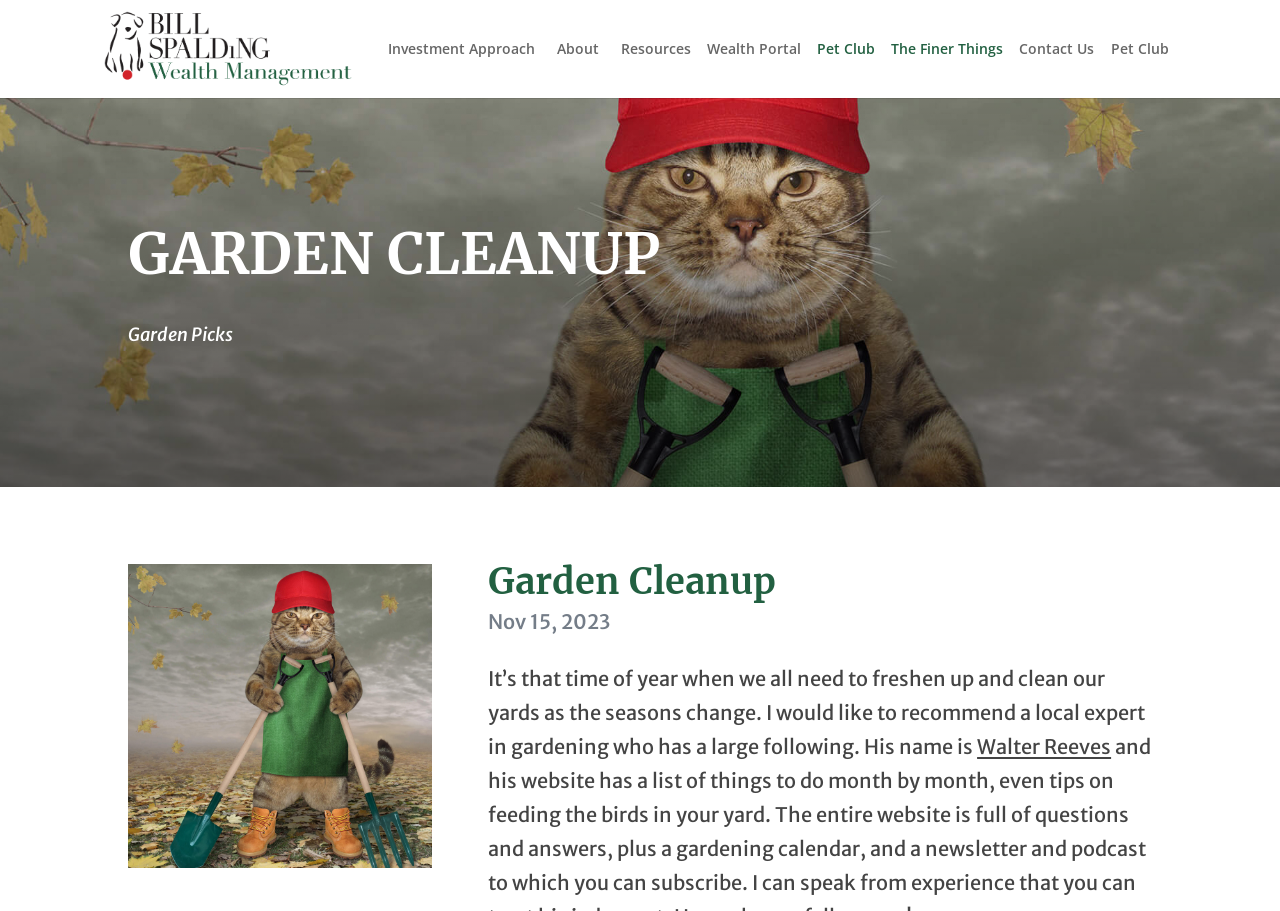Specify the bounding box coordinates of the area to click in order to follow the given instruction: "contact us."

[0.796, 0.046, 0.855, 0.061]